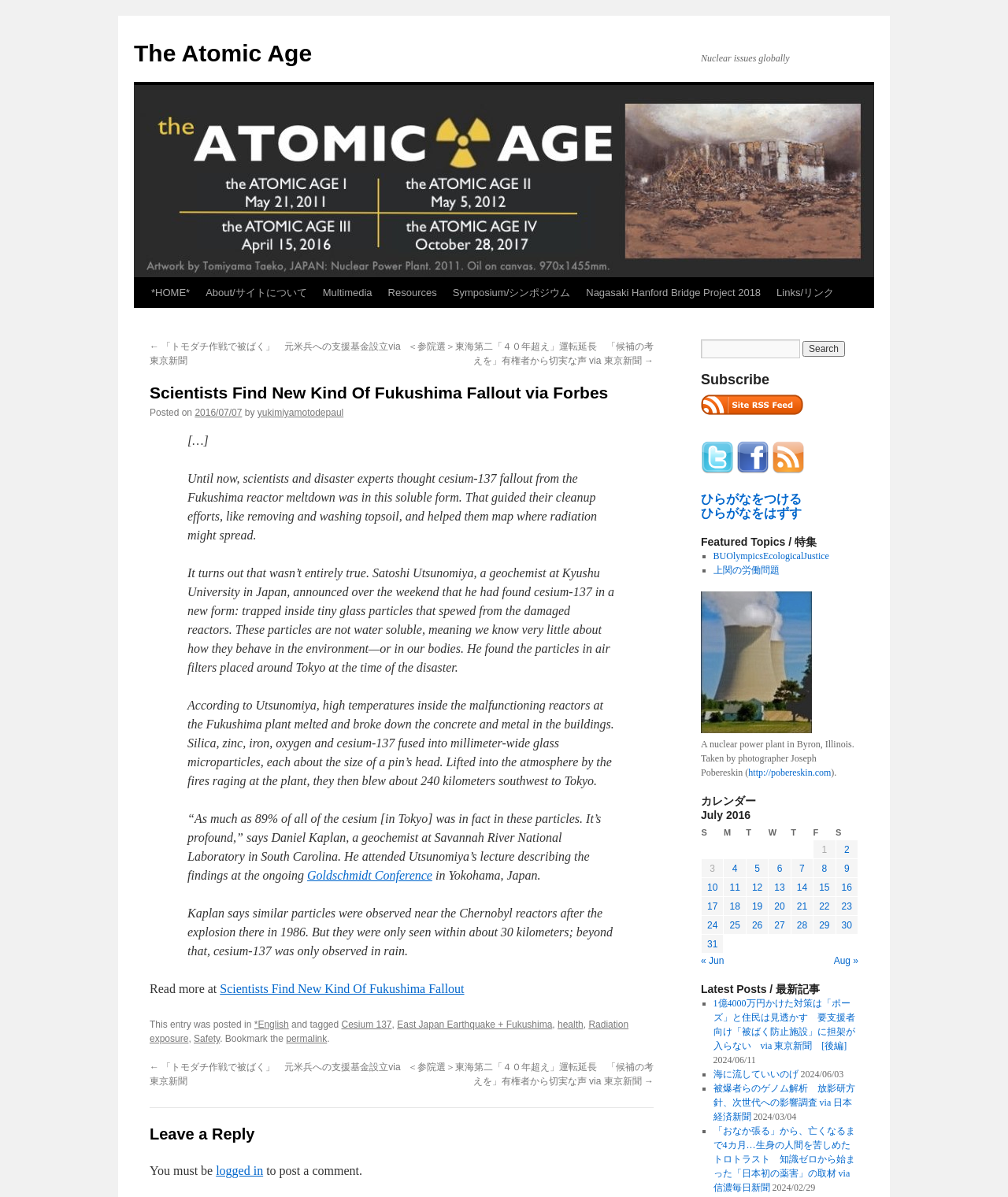Determine the bounding box coordinates of the clickable element to complete this instruction: "View latest posts". Provide the coordinates in the format of four float numbers between 0 and 1, [left, top, right, bottom].

[0.695, 0.346, 0.797, 0.355]